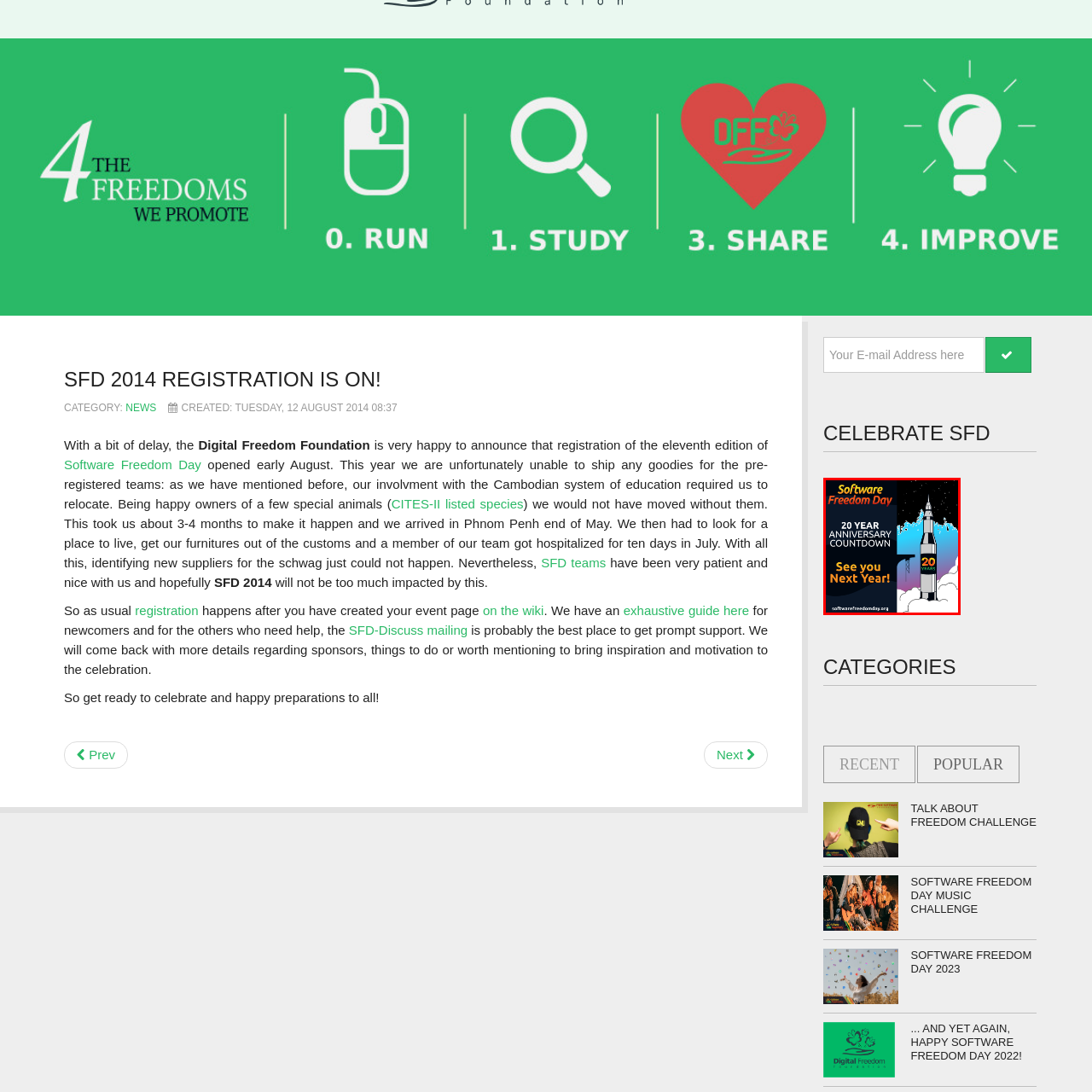Give a detailed account of the scene depicted within the red boundary.

The image celebrates the 20-year anniversary countdown of Software Freedom Day (SFD). Featuring a colorful rocket design emerging from clouds against a starry night sky, it prominently displays "Software Freedom Day" at the top in bold, eye-catching text. Below, the message reads "20 YEAR ANNIVERSARY COUNTDOWN," emphasizing the significance of this milestone. At the bottom of the image, the friendly phrase "See you Next Year!" invites participants and supporters to look forward to future celebrations. The visual is completed with the website link "softwarefreedomday.org," encouraging viewers to engage with the community online. This vibrant and engaging design reflects the spirit of enthusiasm and celebration associated with the event.